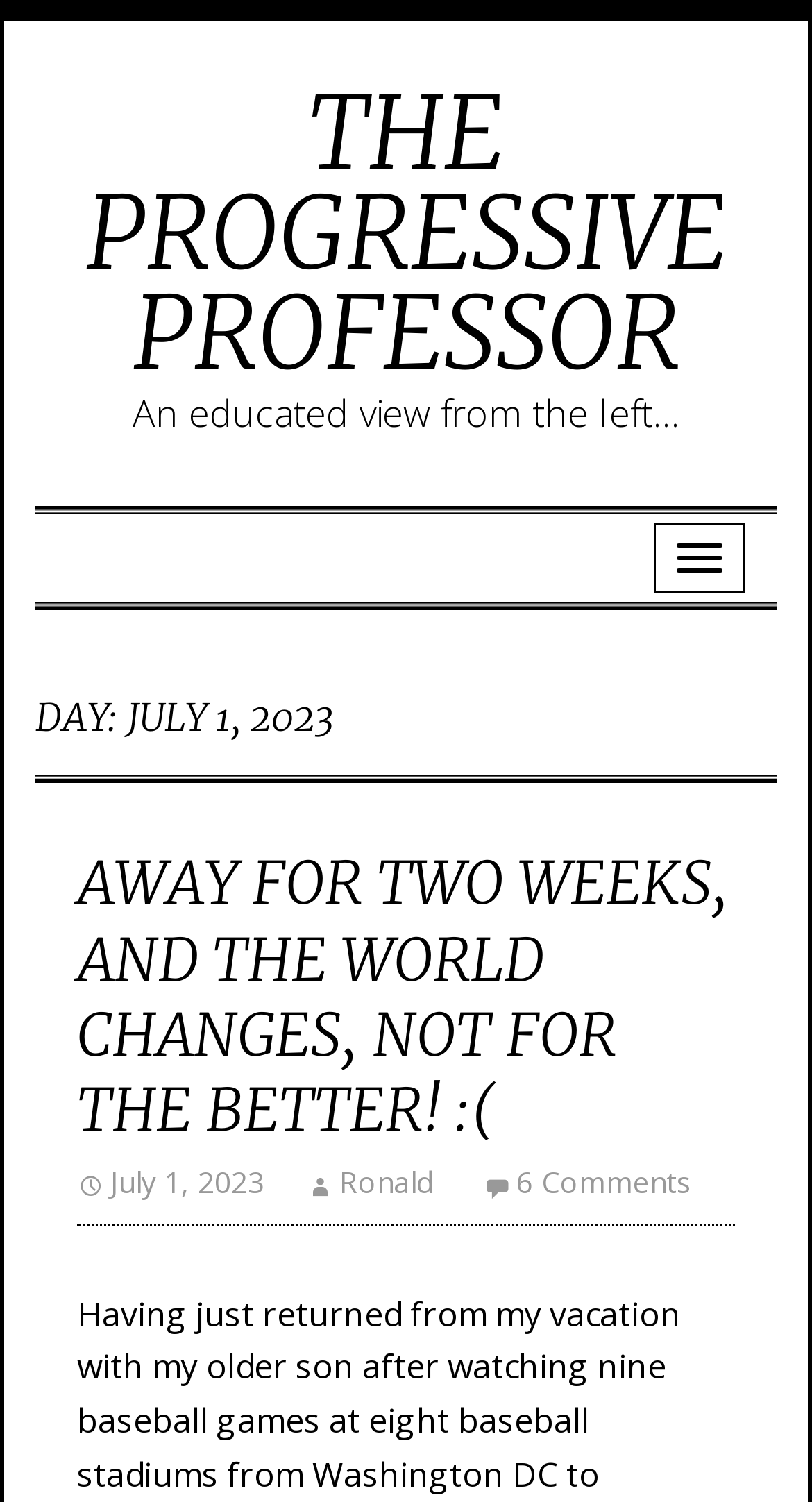Illustrate the webpage's structure and main components comprehensively.

The webpage is titled "The Progressive Professor" and features a prominent link with the same text at the top, taking up most of the width. Below this link, there is a brief description "An educated view from the left…" in a smaller font.

To the right of the description, there is a button with no text. Below the button, there is a section with a header that displays the current date, "DAY: JULY 1, 2023". This section contains a heading that reads "AWAY FOR TWO WEEKS, AND THE WORLD CHANGES, NOT FOR THE BETTER! :(" which is a clickable link. The heading is followed by three links: one with the same text as the heading, another with the date "July 1, 2023" and an icon, and a third with the author's name "Ronald" and an icon. There is also a link with the text "6 Comments" and an icon.

Overall, the webpage appears to be a blog or article page, with a focus on the main article title and links to related information such as the date, author, and comments.